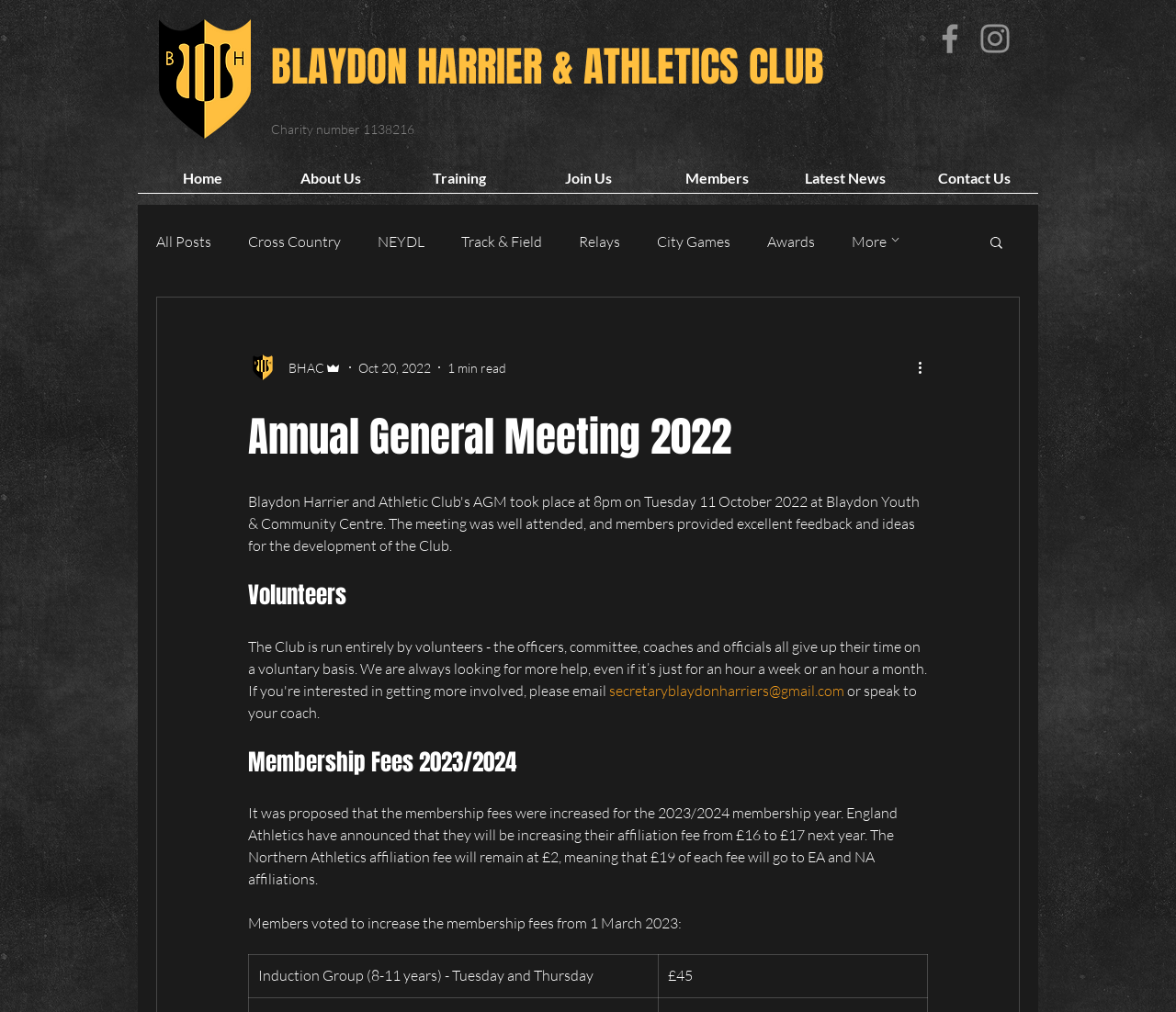Using the element description: "Cross Country", determine the bounding box coordinates for the specified UI element. The coordinates should be four float numbers between 0 and 1, [left, top, right, bottom].

[0.211, 0.23, 0.29, 0.248]